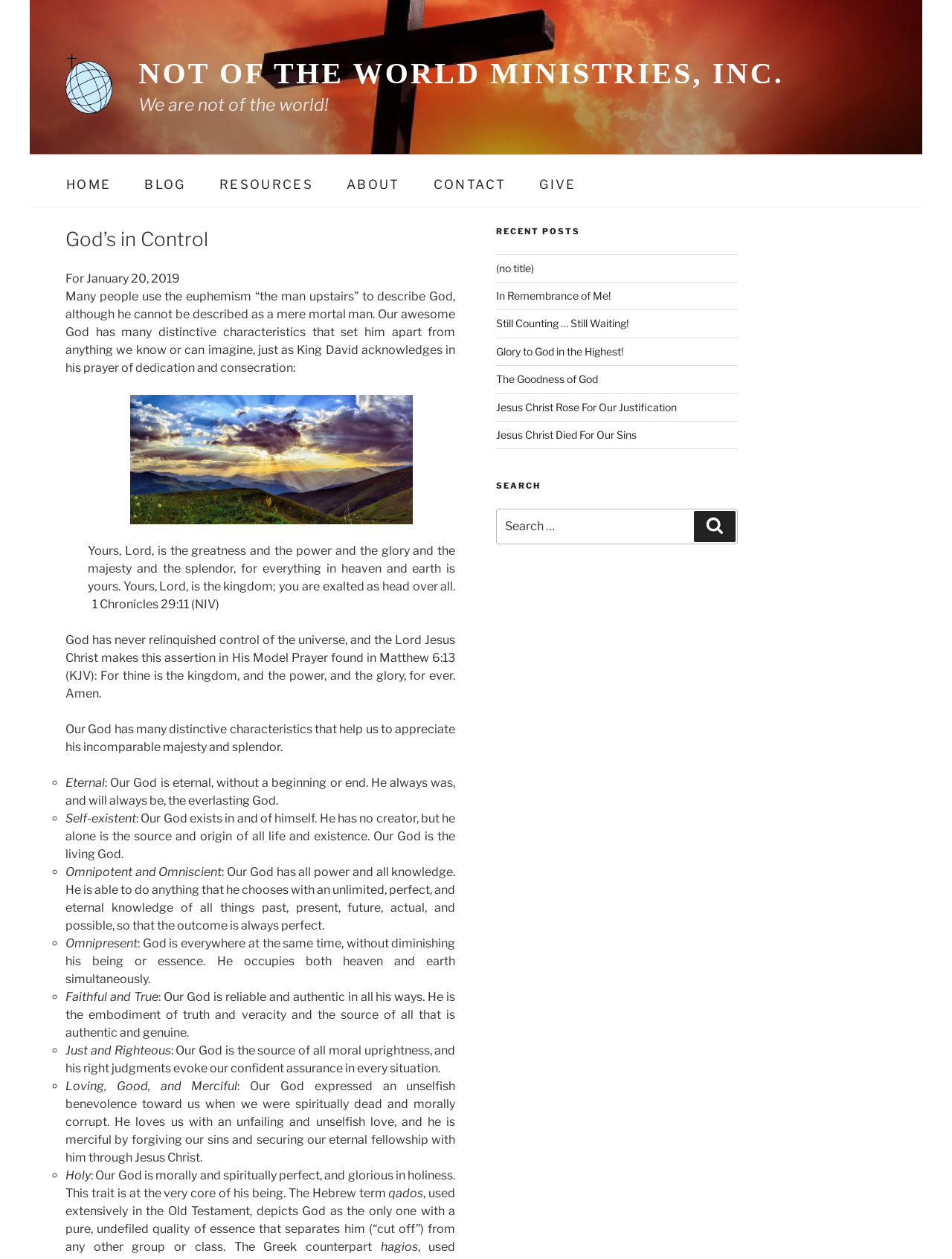Find and specify the bounding box coordinates that correspond to the clickable region for the instruction: "Search for a keyword".

[0.521, 0.404, 0.775, 0.432]